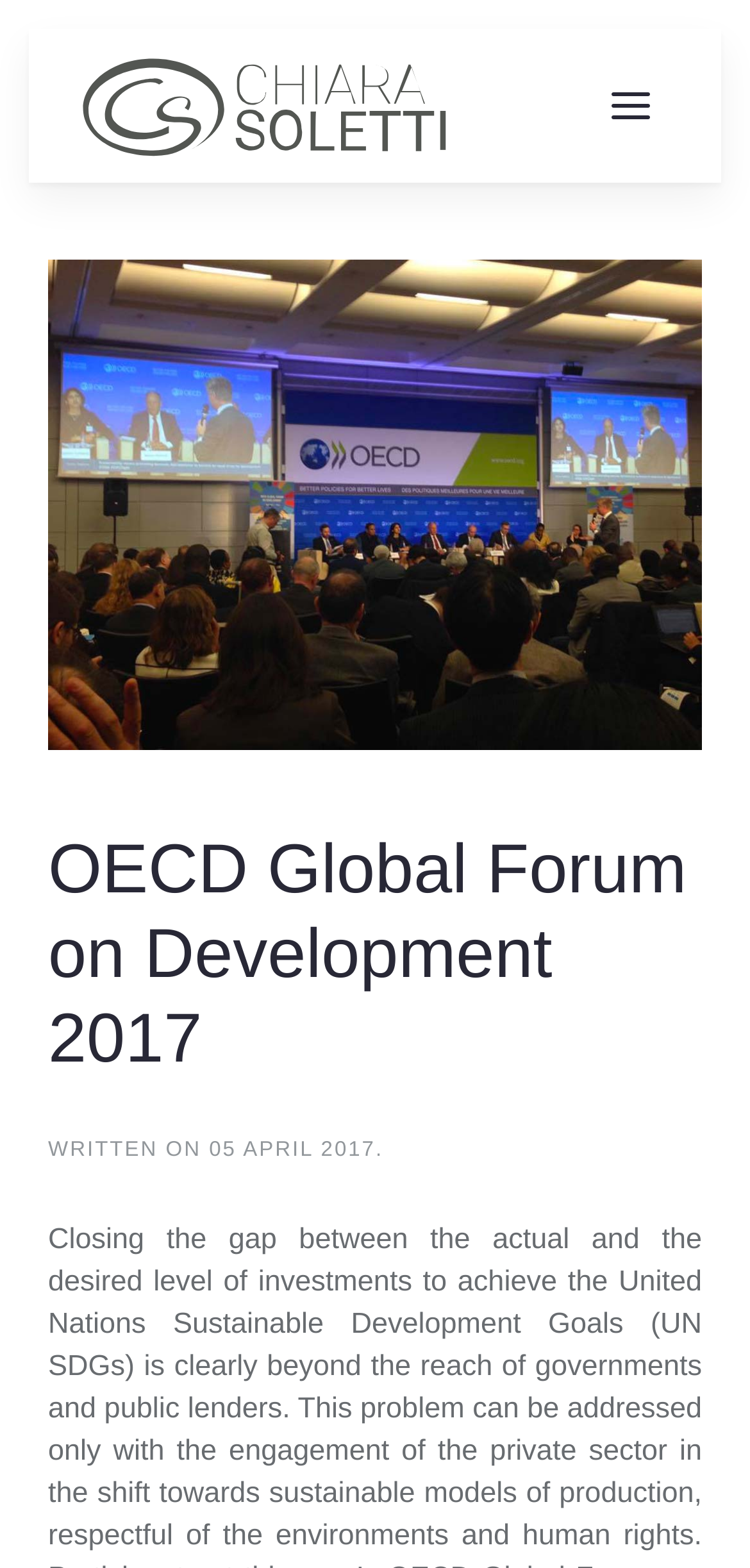What is the name of the person on the webpage?
Using the image as a reference, answer with just one word or a short phrase.

Chiara Soletti